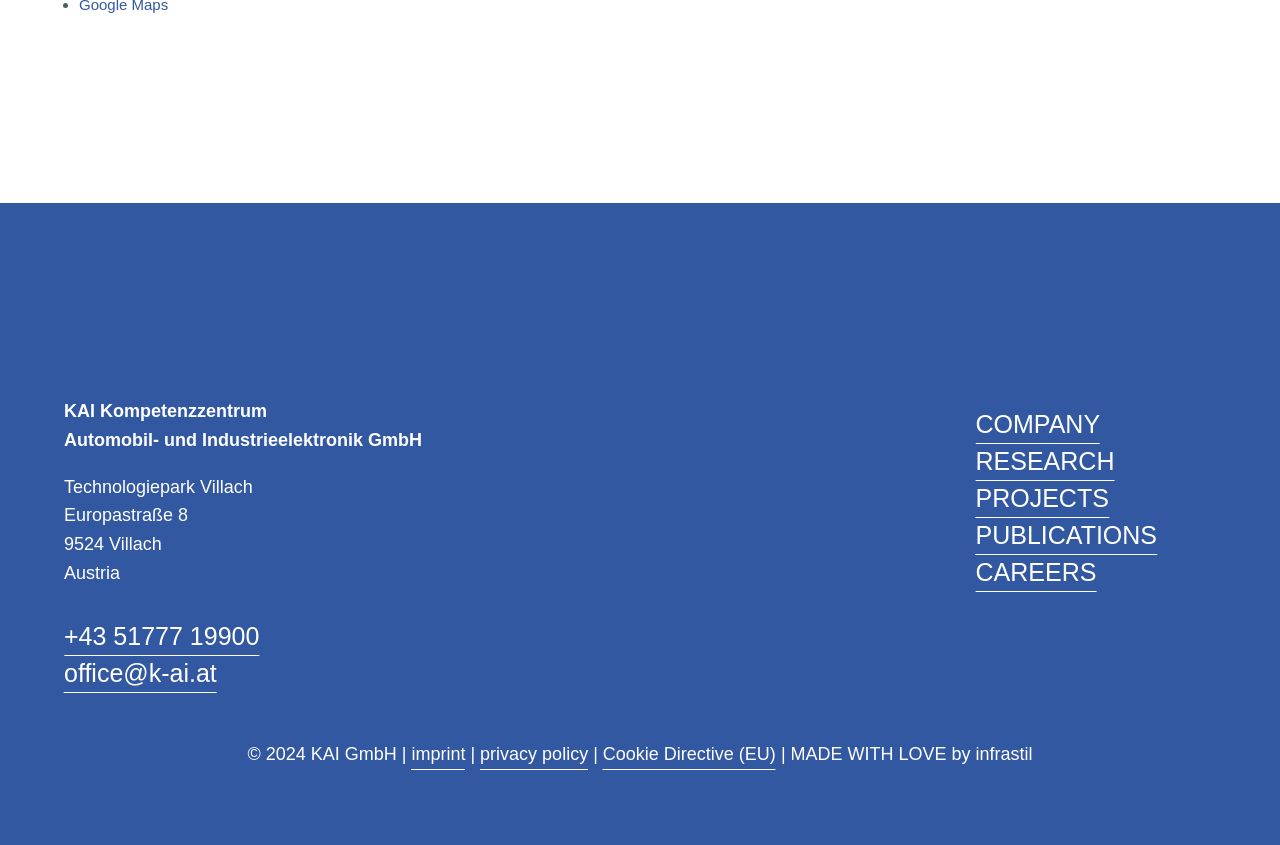Find and specify the bounding box coordinates that correspond to the clickable region for the instruction: "go to careers page".

[0.762, 0.657, 0.857, 0.701]